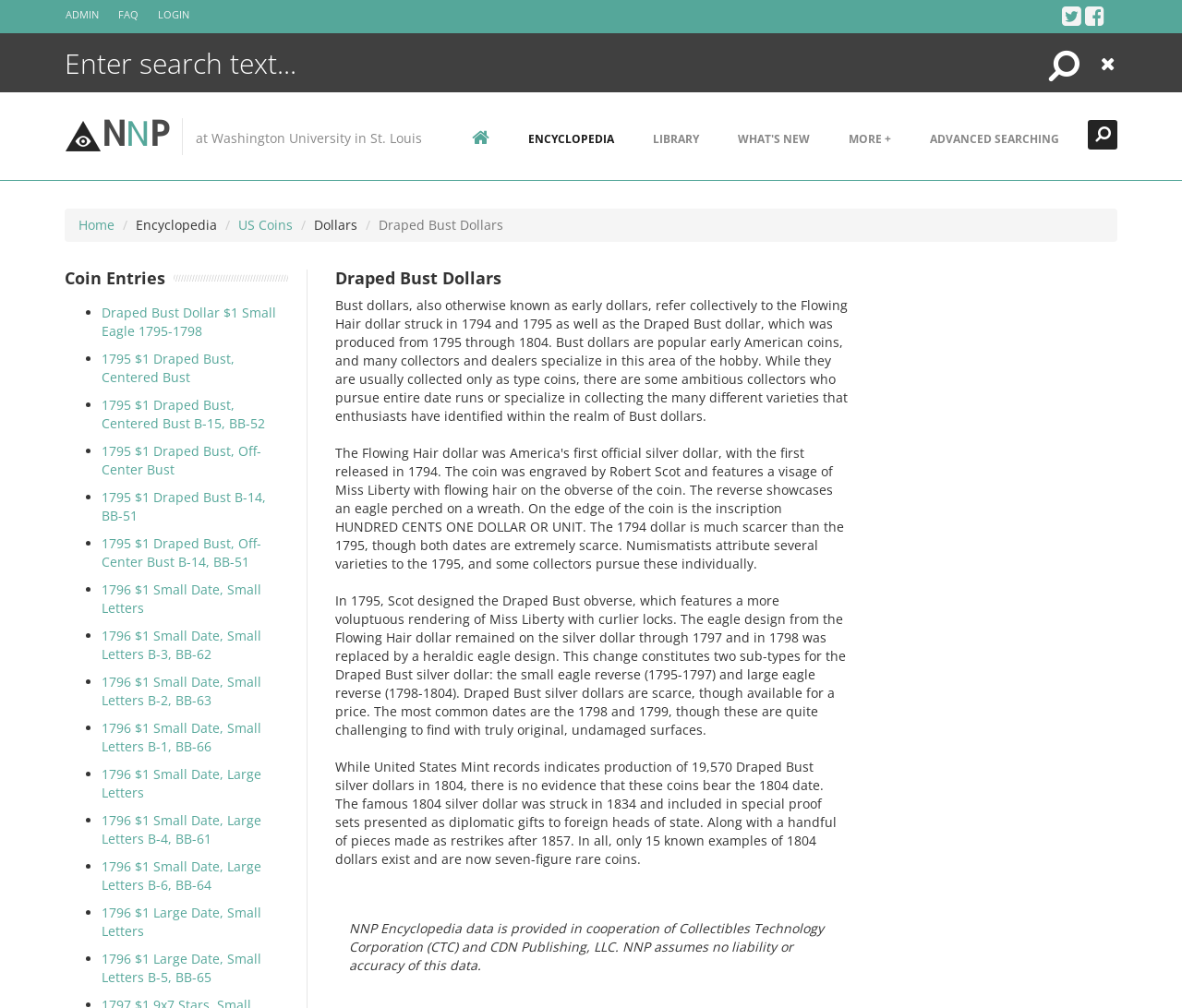Please provide a comprehensive answer to the question based on the screenshot: What is the main topic of the webpage?

The main topic of the webpage can be inferred from the content of the webpage, which is primarily about U.S. coins, specifically Draped Bust dollars.